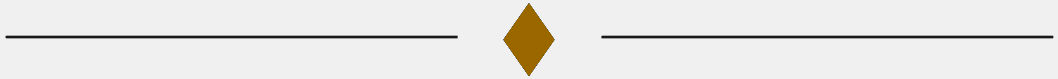What do the vibrant colors and symbolism of the image represent?
Give a single word or phrase as your answer by examining the image.

Uncovering deeper truths and insights